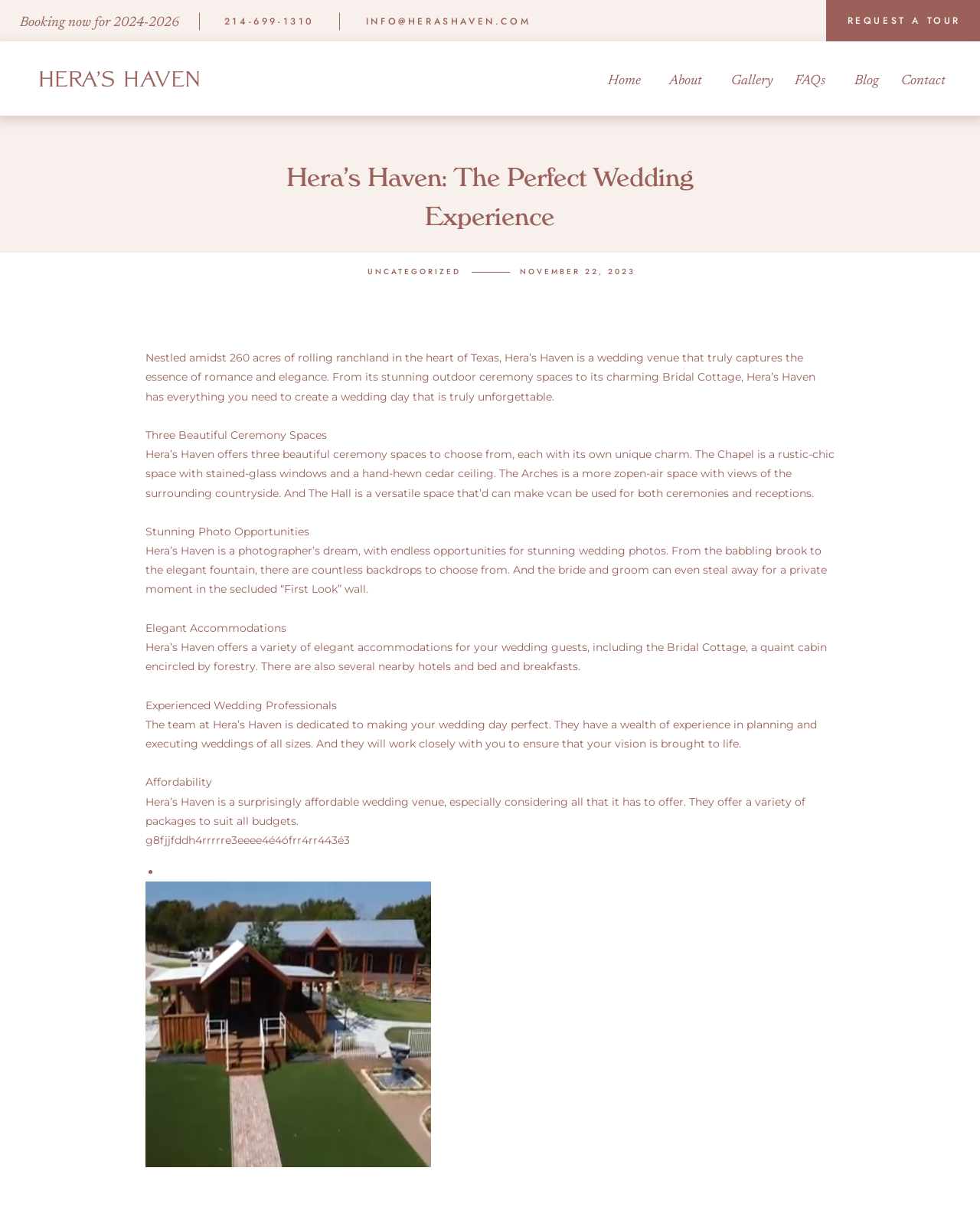Identify the bounding box coordinates necessary to click and complete the given instruction: "Send an email to 'INFO@HERASHAVEN.COM'".

[0.373, 0.012, 0.542, 0.023]